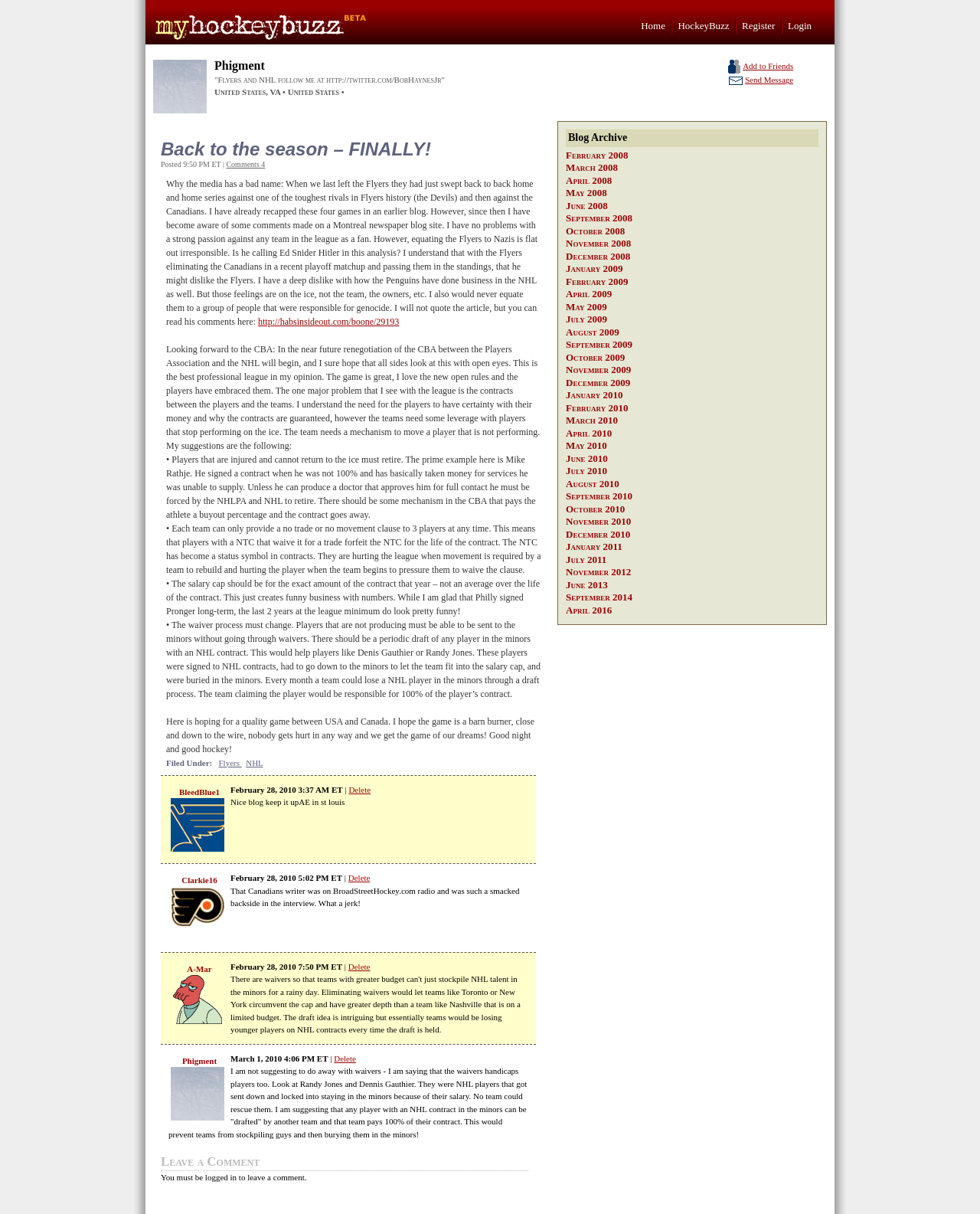Based on the visual content of the image, answer the question thoroughly: How many months are listed in the blog archive?

The blog archive lists 14 months, from February 2008 to September 2009, which can be seen from the links 'February 2008', 'March 2008', ..., 'September 2009'.